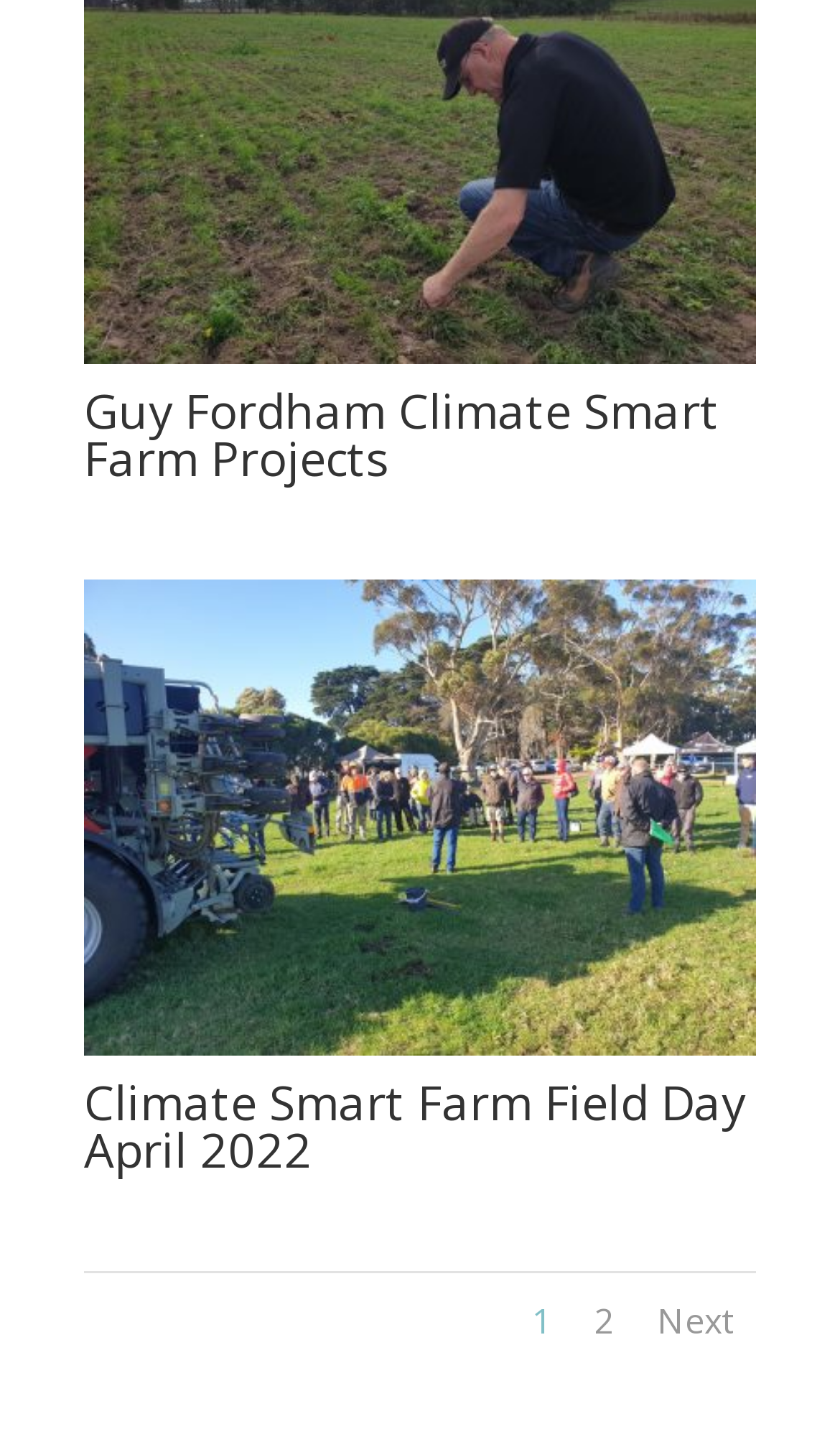Answer the question below using just one word or a short phrase: 
How many links are there on the webpage?

5